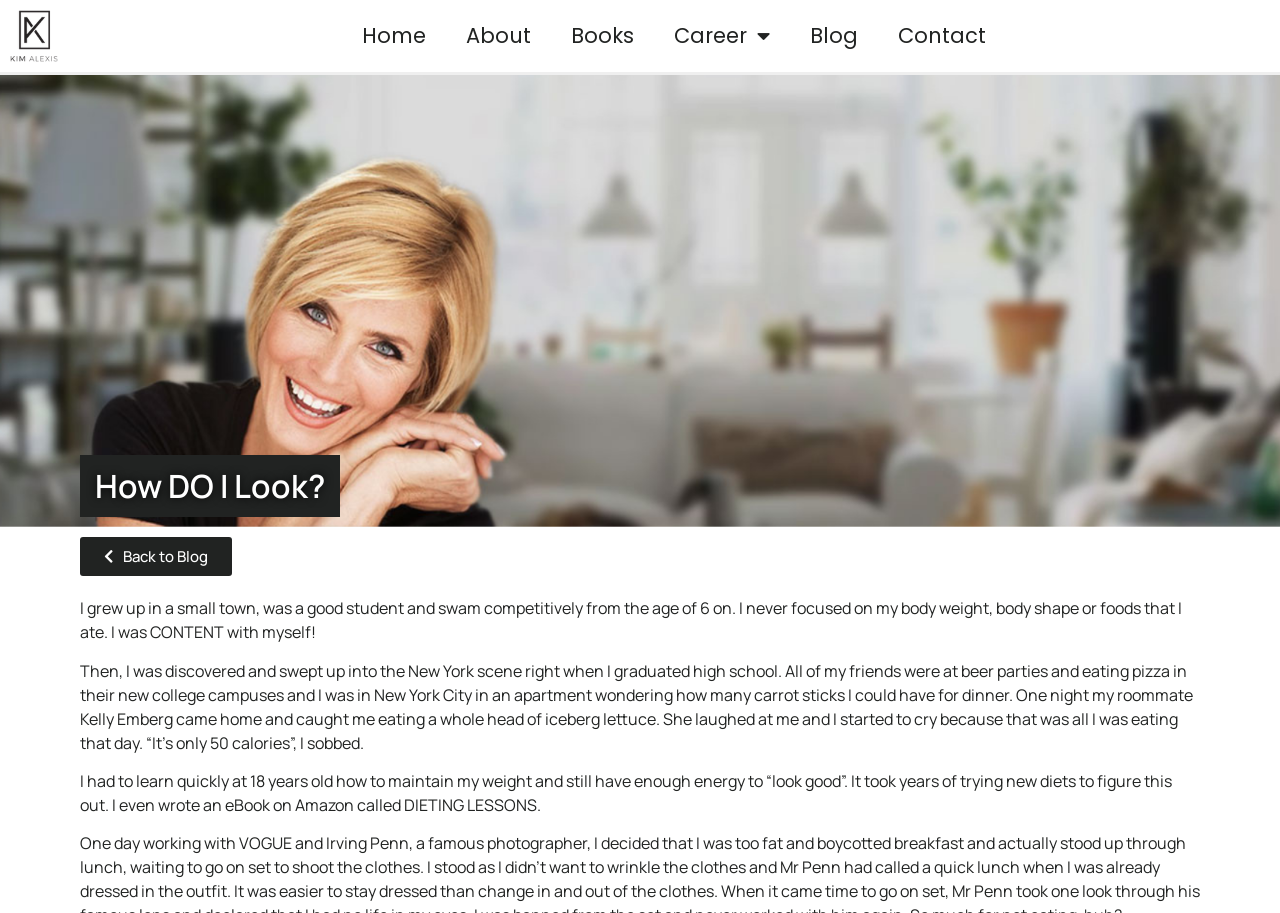Analyze the image and answer the question with as much detail as possible: 
At what age did the author start swimming competitively?

The author mentions that they swam competitively from the age of 6 on, which suggests that they started swimming competitively at the age of 6.